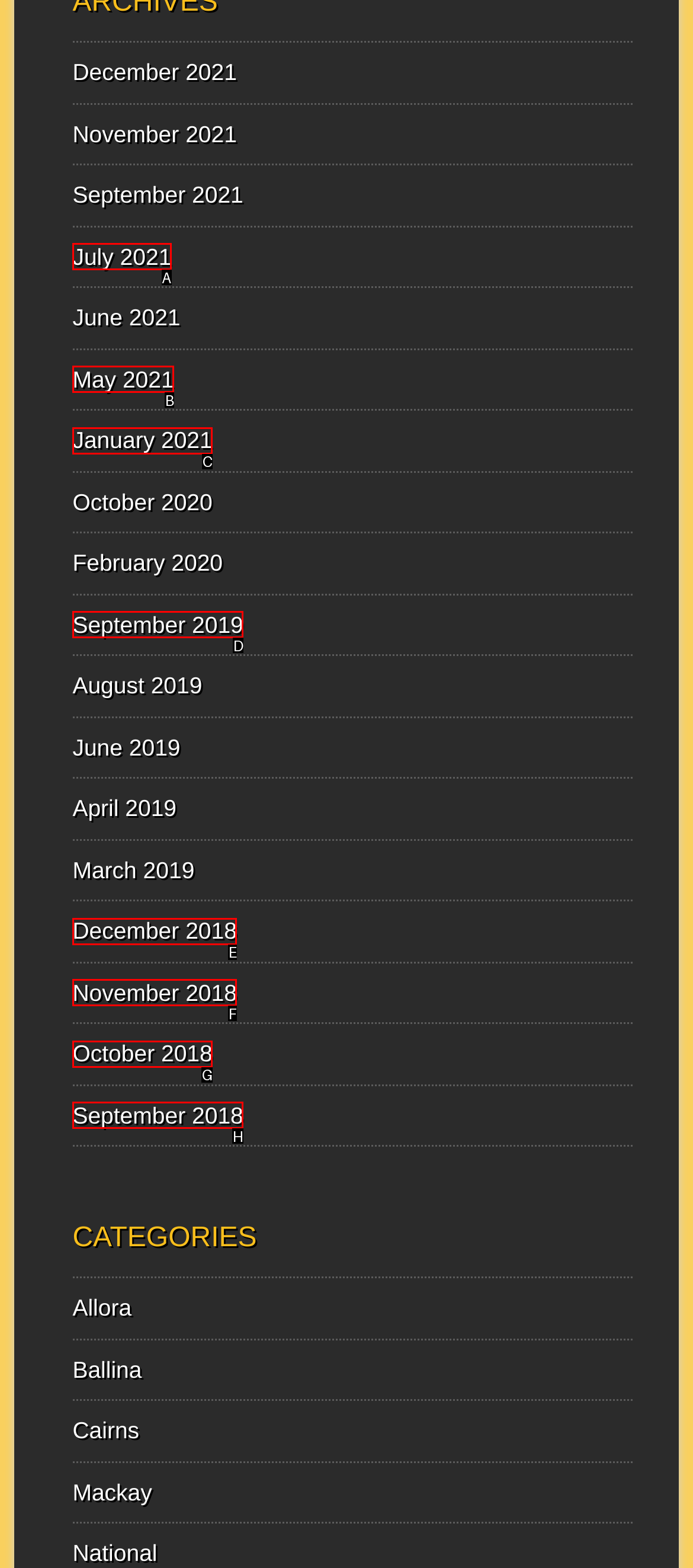Tell me which one HTML element best matches the description: July 2021
Answer with the option's letter from the given choices directly.

A